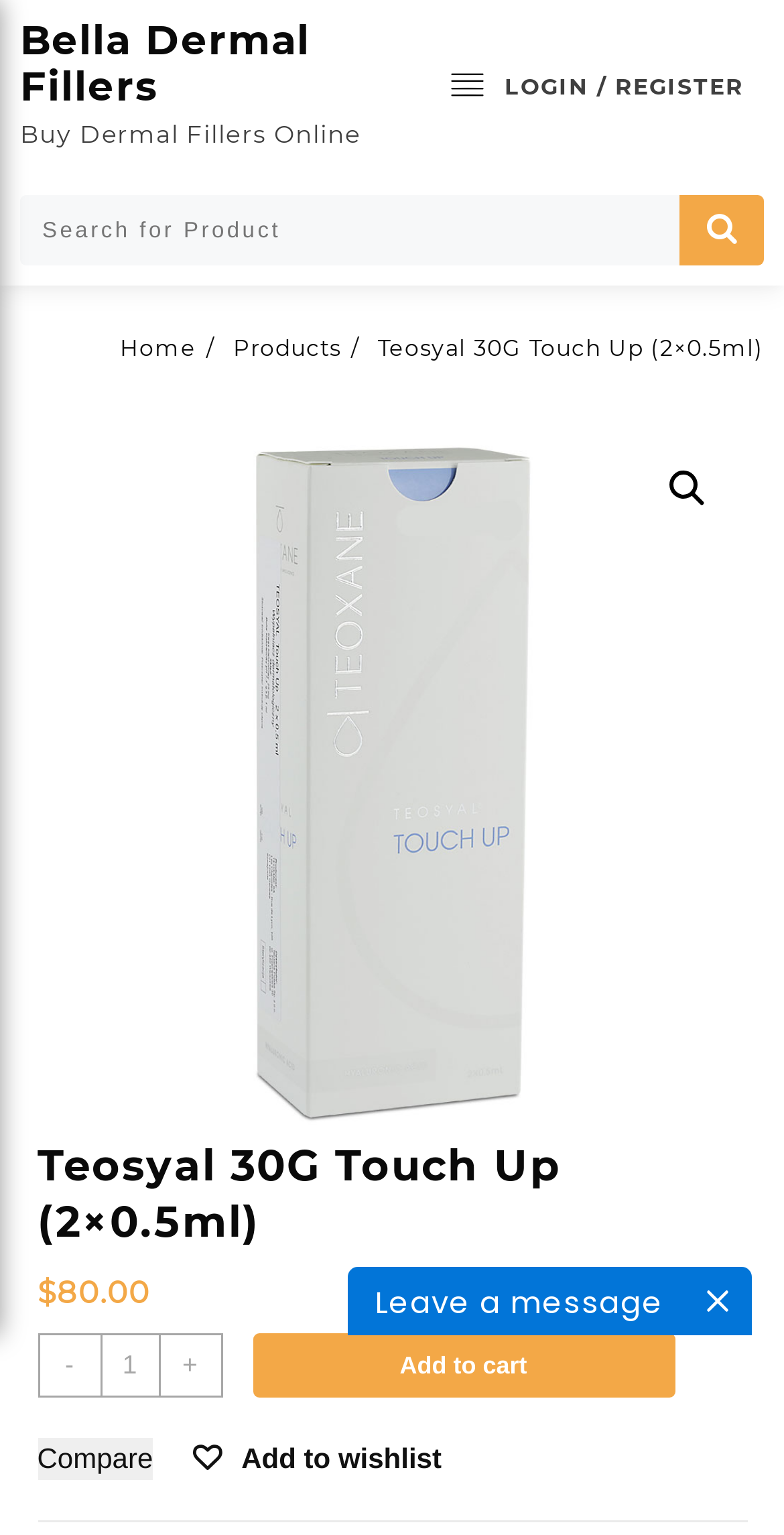Determine the bounding box coordinates for the area that needs to be clicked to fulfill this task: "Login or register". The coordinates must be given as four float numbers between 0 and 1, i.e., [left, top, right, bottom].

[0.644, 0.043, 0.949, 0.071]